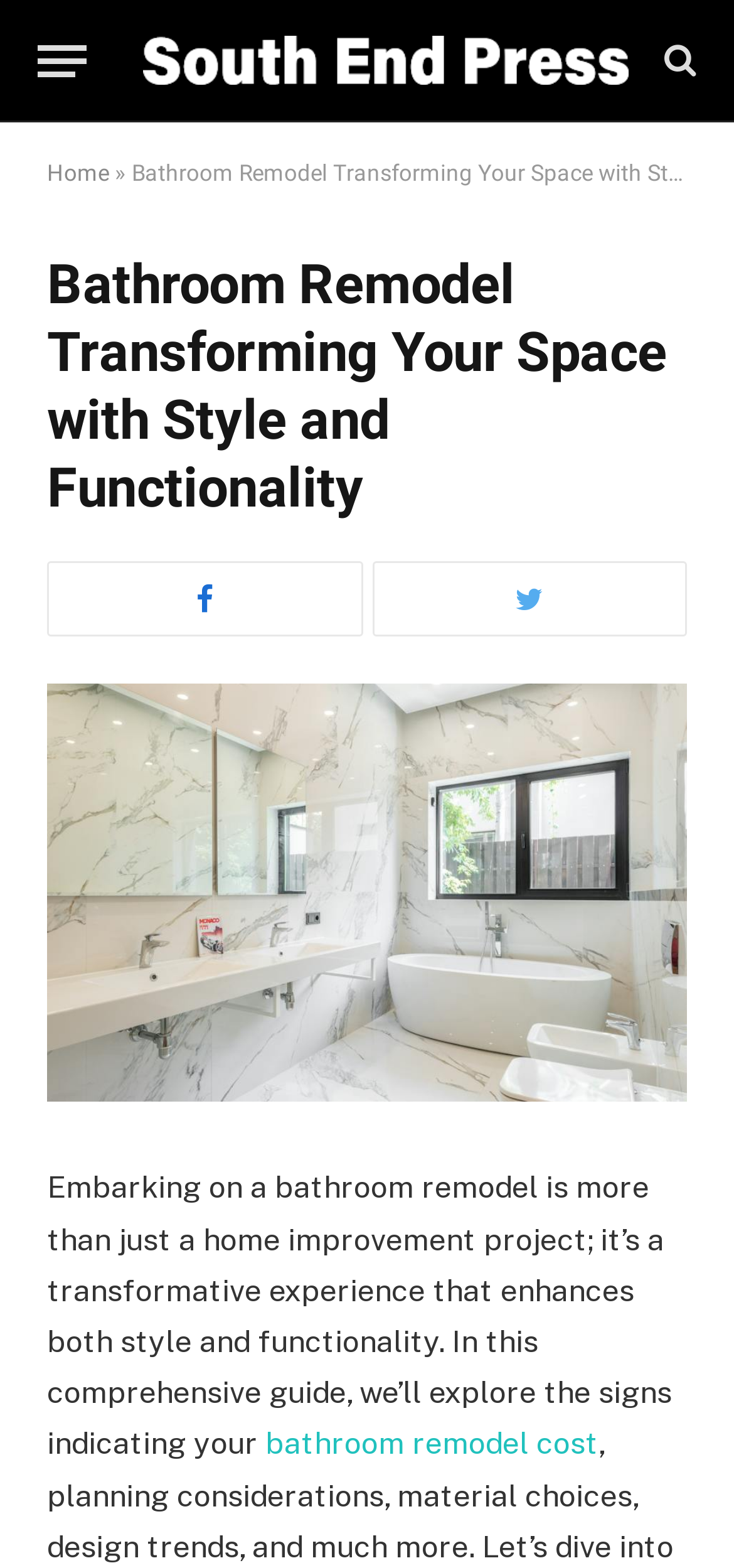What is the name of the company?
Please provide a single word or phrase based on the screenshot.

South End Press